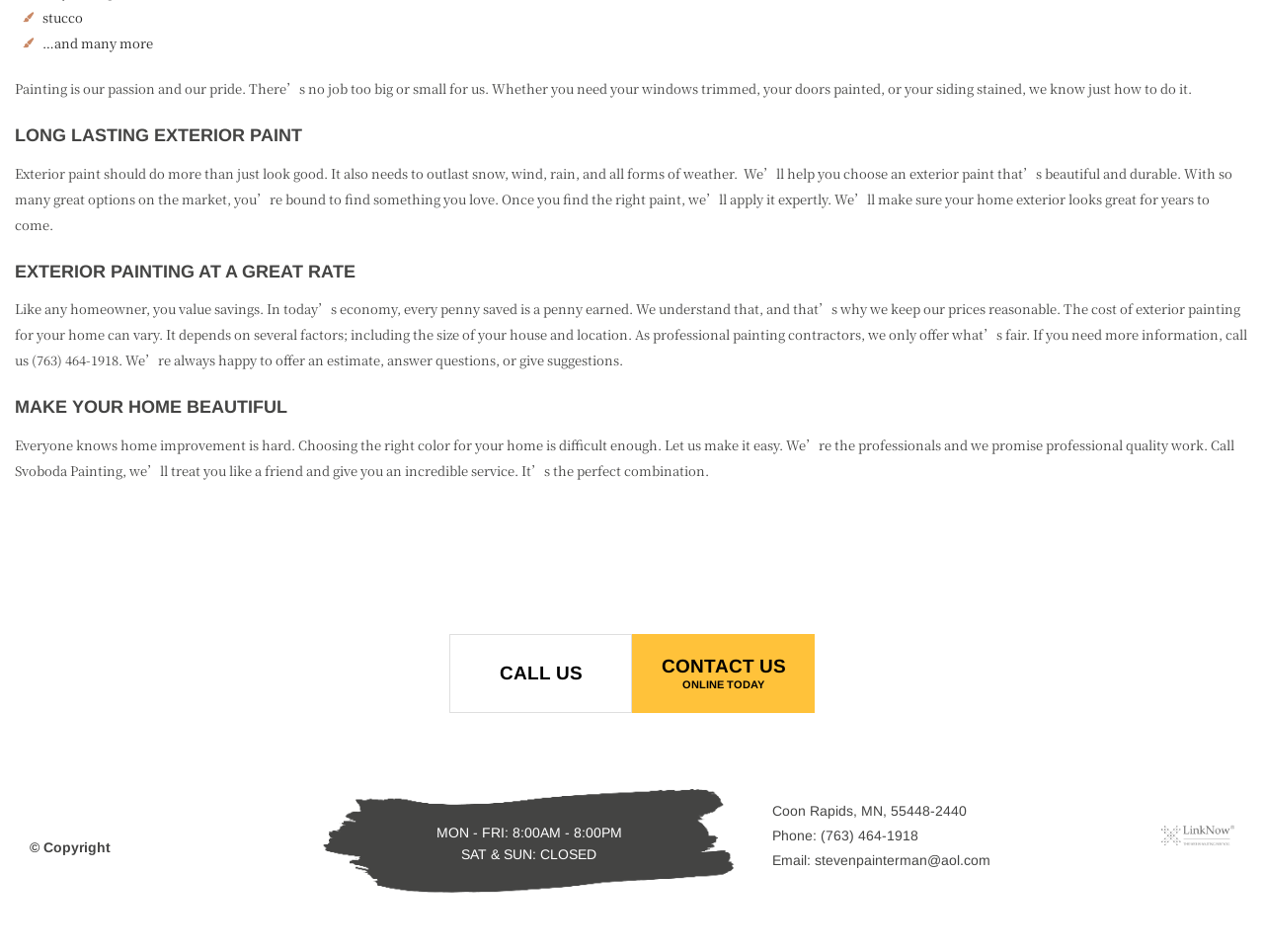Identify the bounding box of the HTML element described as: "contact usonline today".

[0.5, 0.666, 0.645, 0.749]